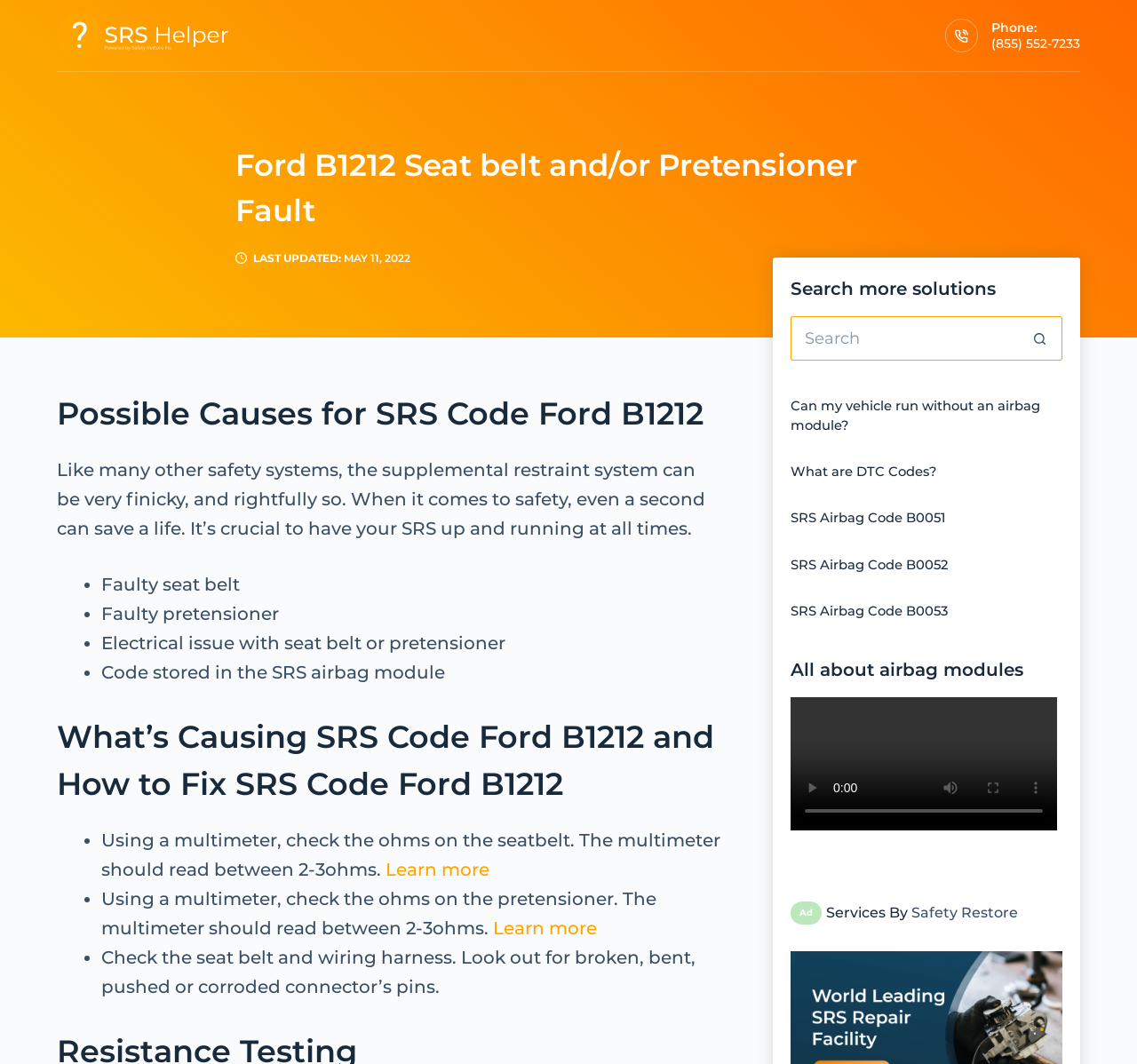What is the purpose of the search bar on the webpage?
Offer a detailed and exhaustive answer to the question.

I inferred the purpose of the search bar by looking at its location and the text next to it, which says 'Search more solutions', suggesting that it is meant to be used to search for solutions related to SRS codes.